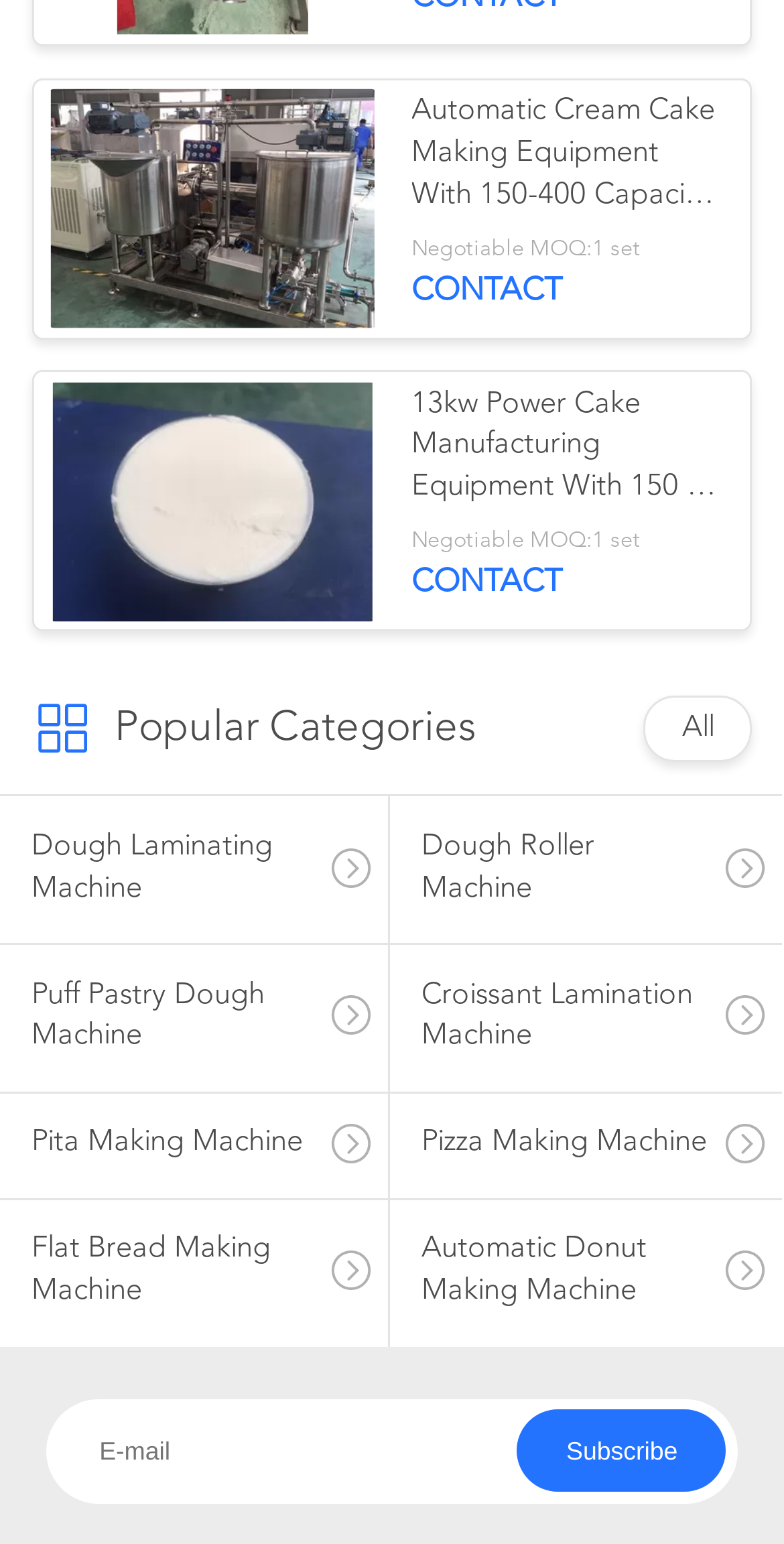Please examine the image and provide a detailed answer to the question: How many products are shown on the webpage?

The webpage shows at least two products, with images and descriptions. The first product is the Cream Cake Making Equipment, and the second product is the 13kw Power Cake Manufacturing Equipment. There may be more products listed on the webpage, but at least two are visible.